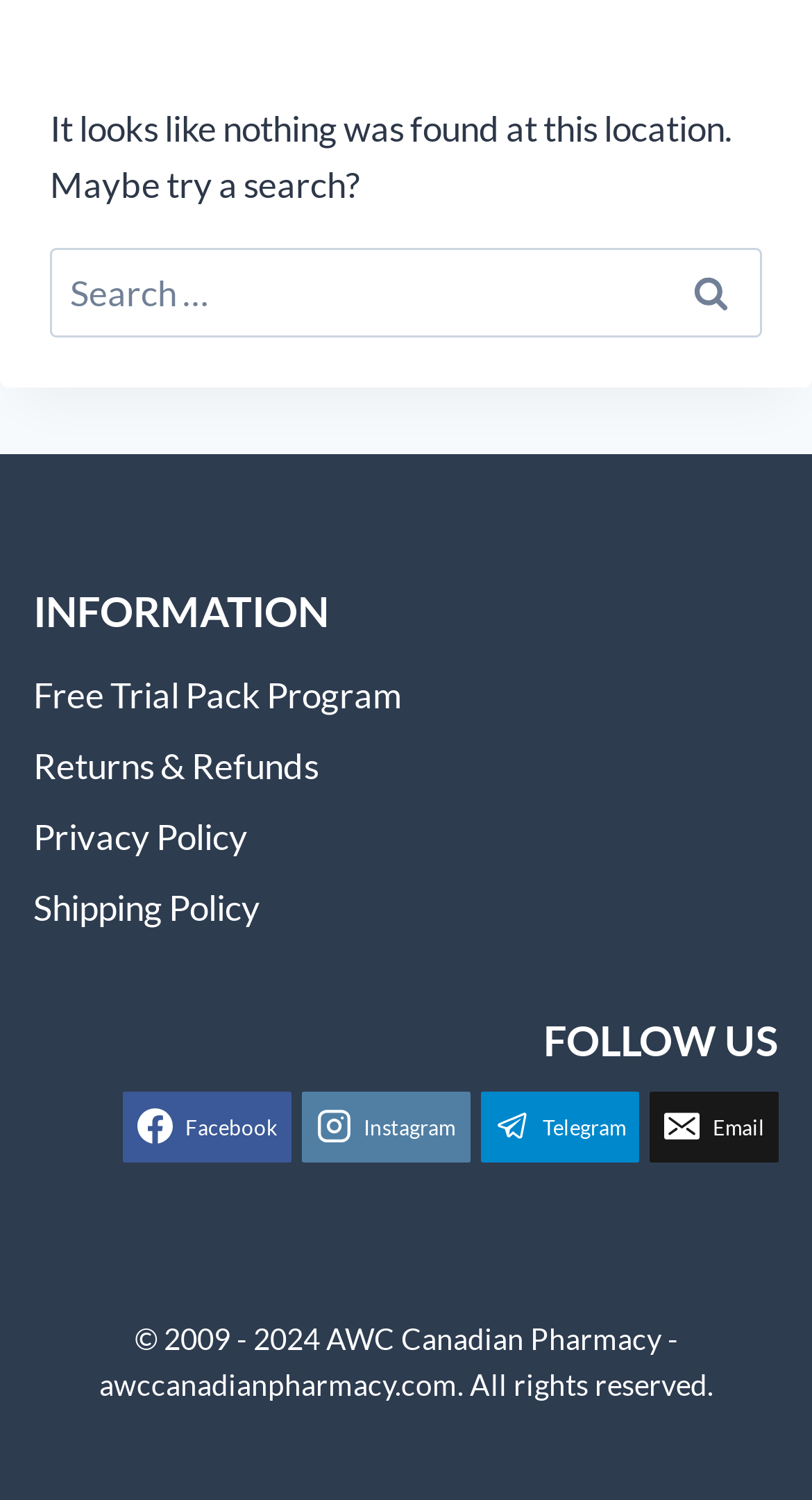Determine the bounding box coordinates for the clickable element required to fulfill the instruction: "explore Beethoven music". Provide the coordinates as four float numbers between 0 and 1, i.e., [left, top, right, bottom].

None